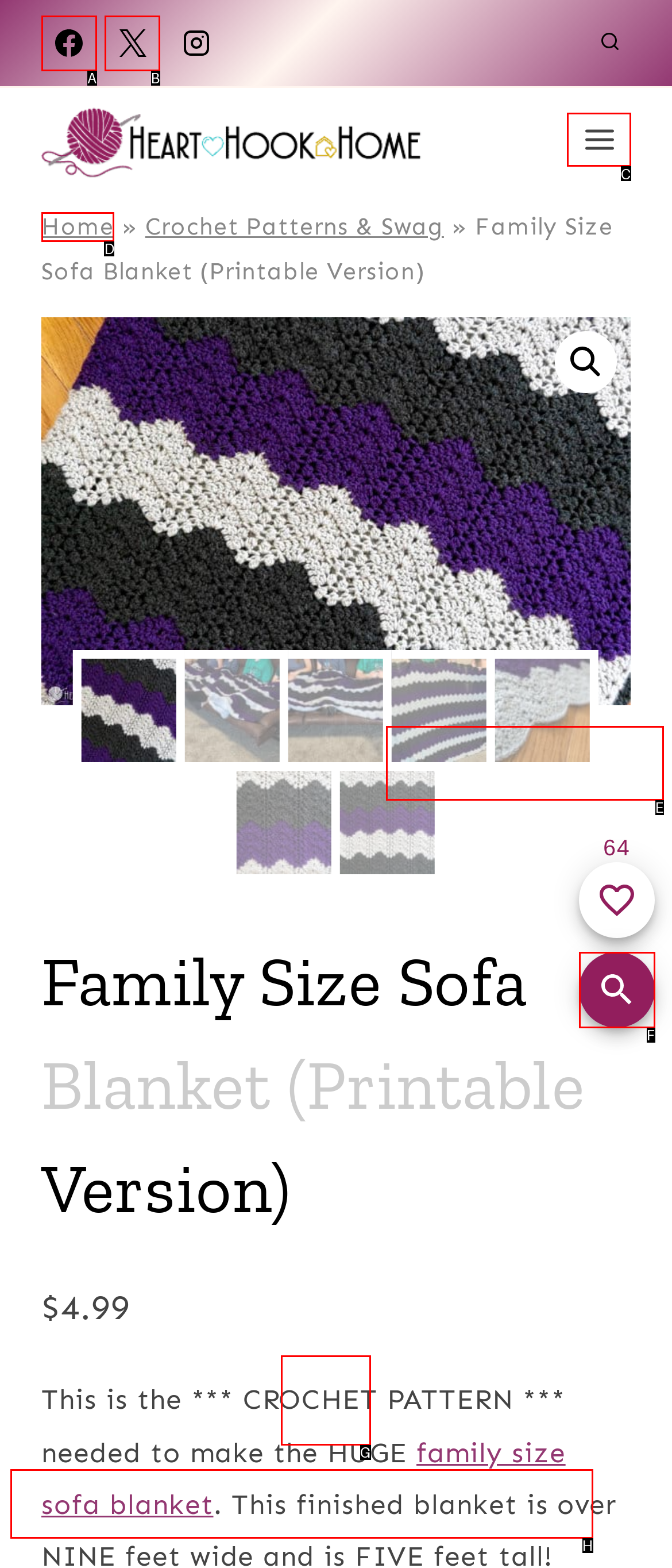Point out the option that aligns with the description: Remove from Favorites
Provide the letter of the corresponding choice directly.

E